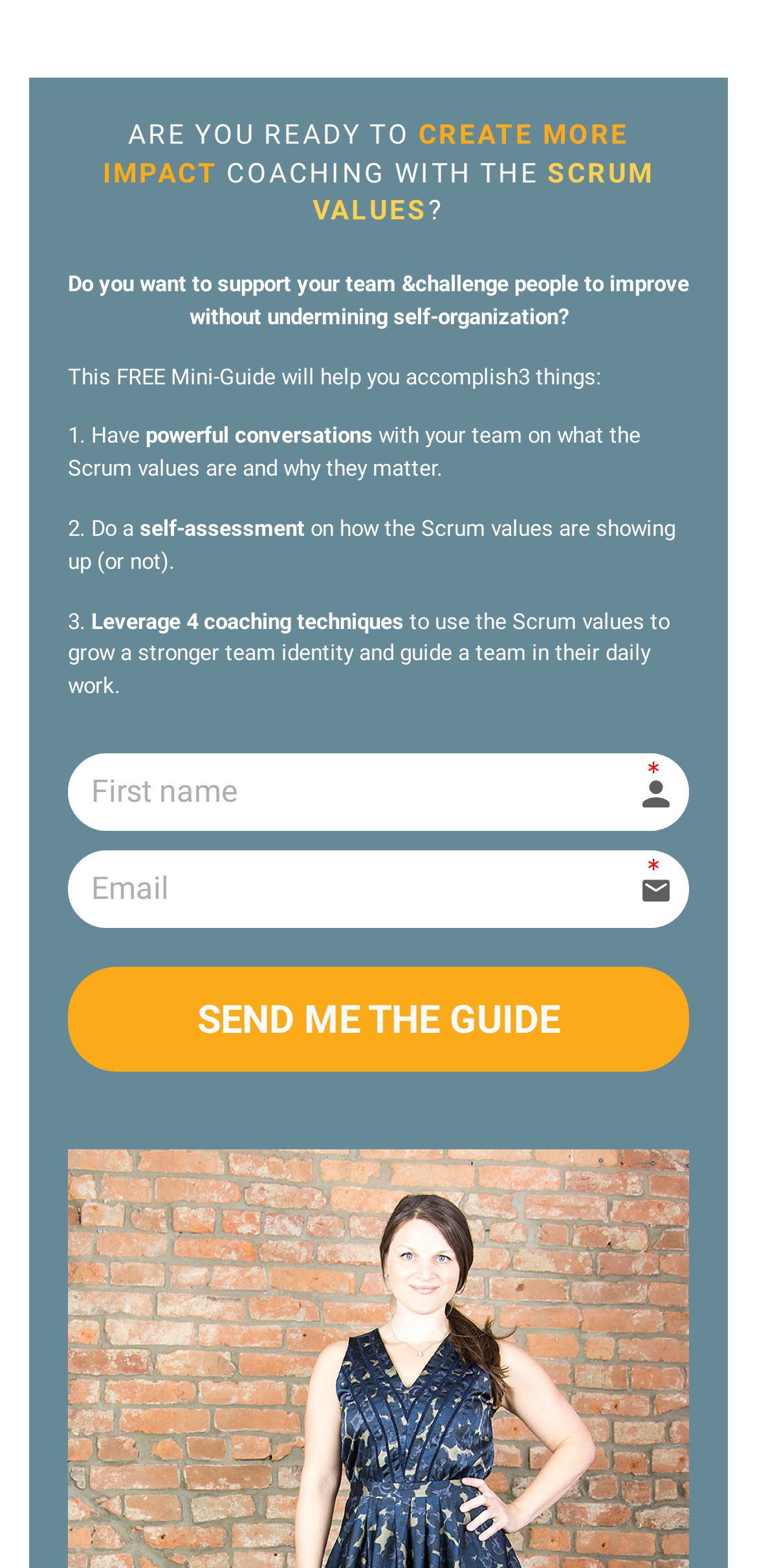What is required to receive the guide?
Refer to the image and provide a one-word or short phrase answer.

First name and Email